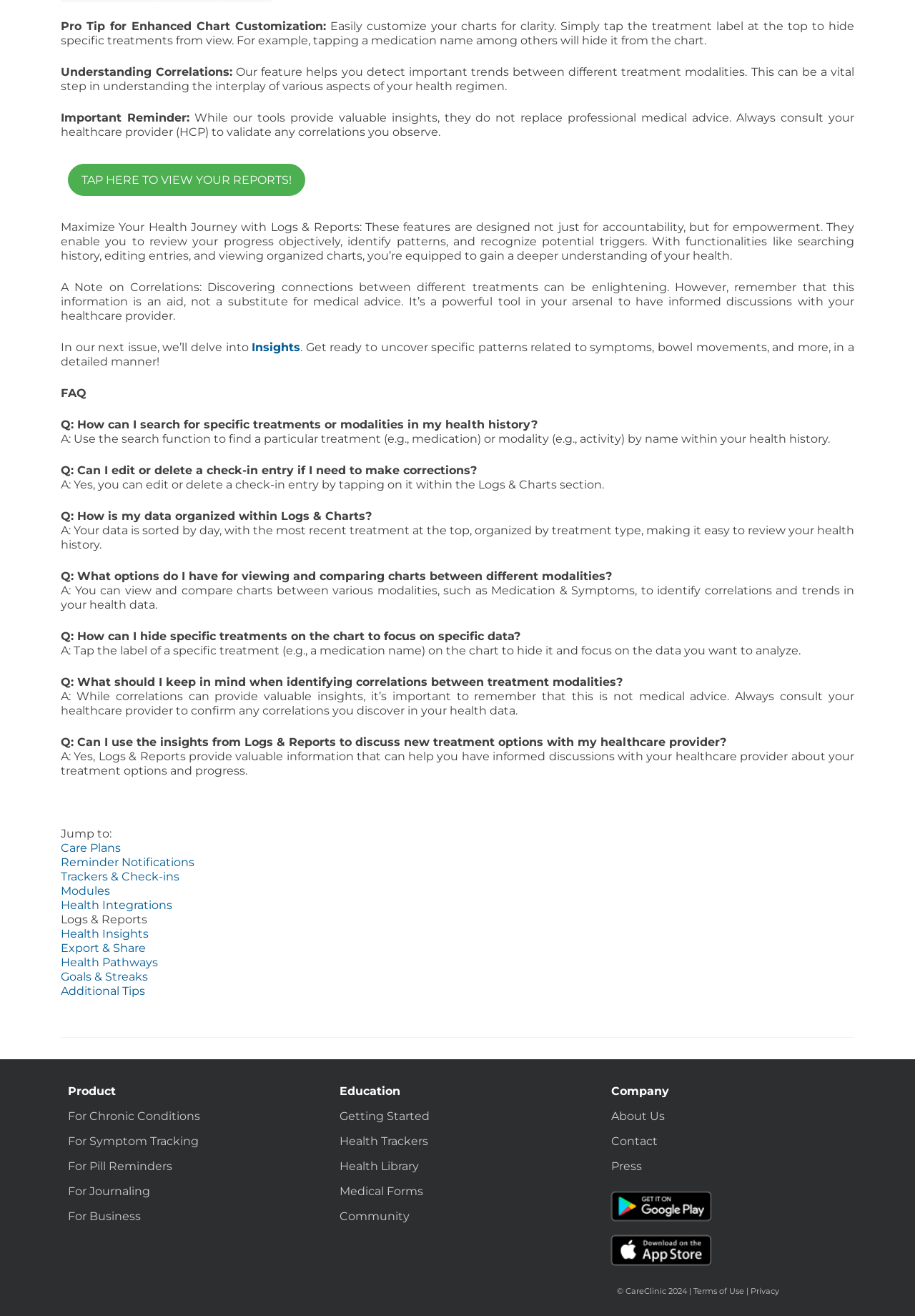Locate the bounding box coordinates of the segment that needs to be clicked to meet this instruction: "Read FAQs".

[0.066, 0.293, 0.095, 0.304]